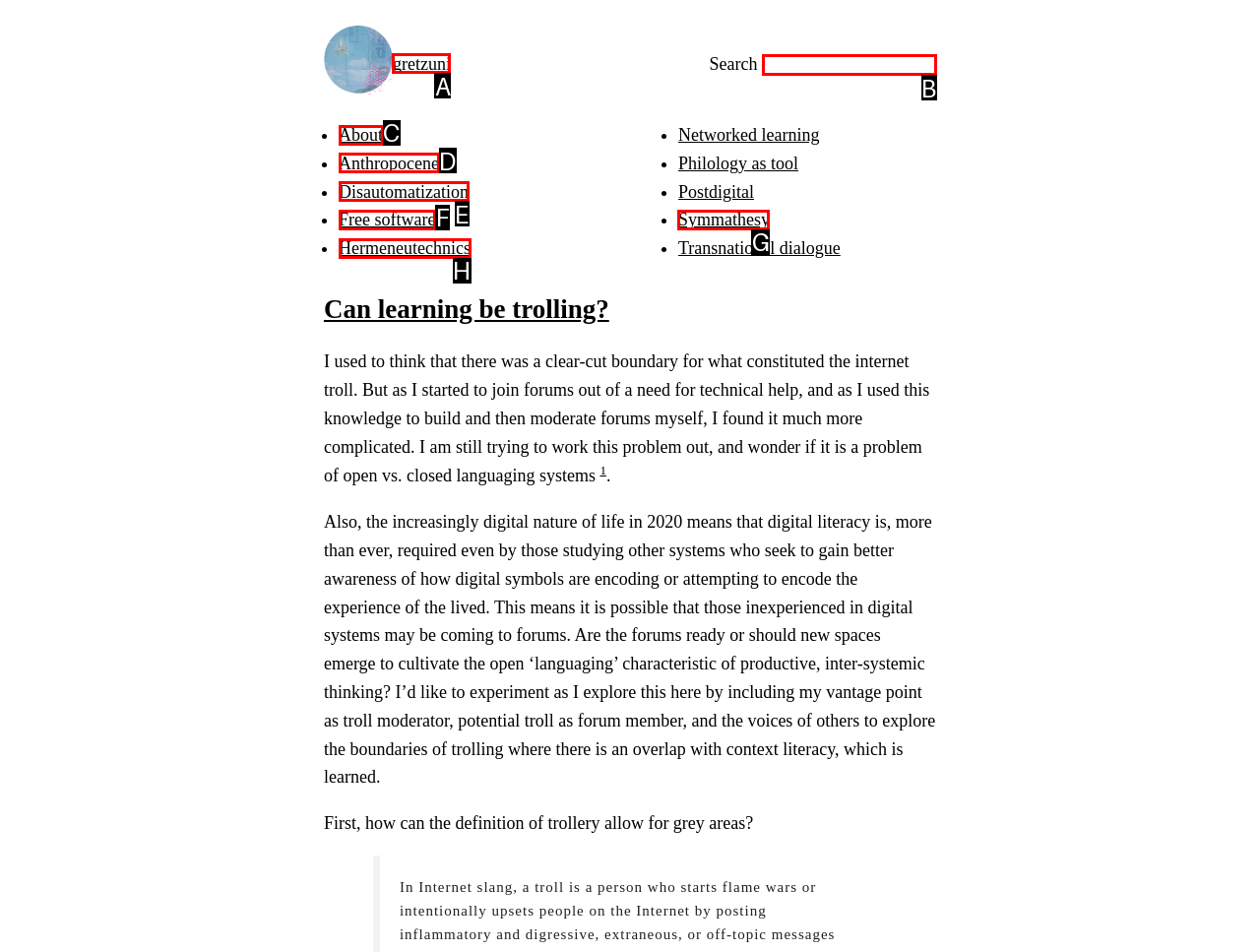Identify the matching UI element based on the description: About
Reply with the letter from the available choices.

C